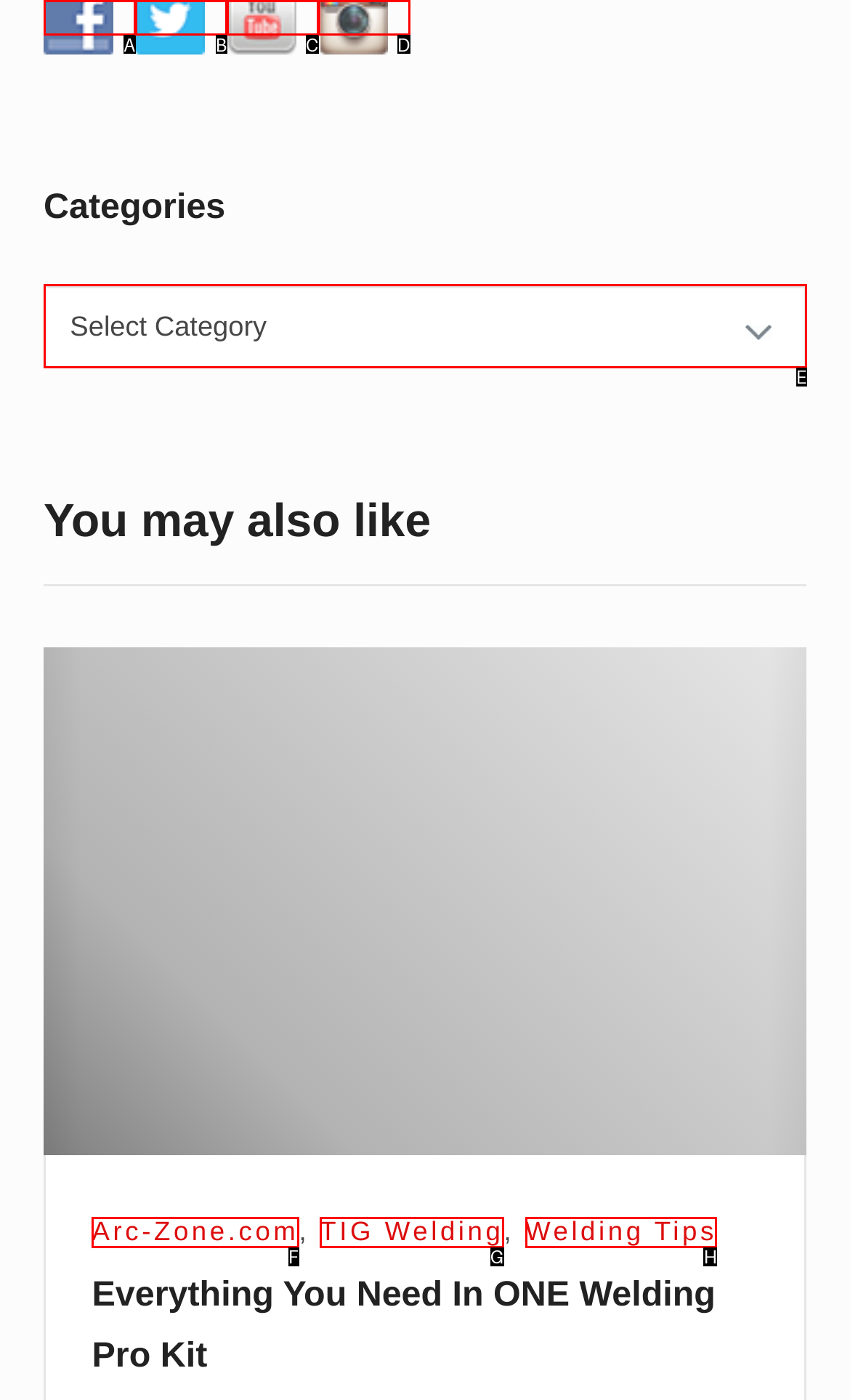Pick the option that best fits the description: Arc-Zone.com. Reply with the letter of the matching option directly.

F